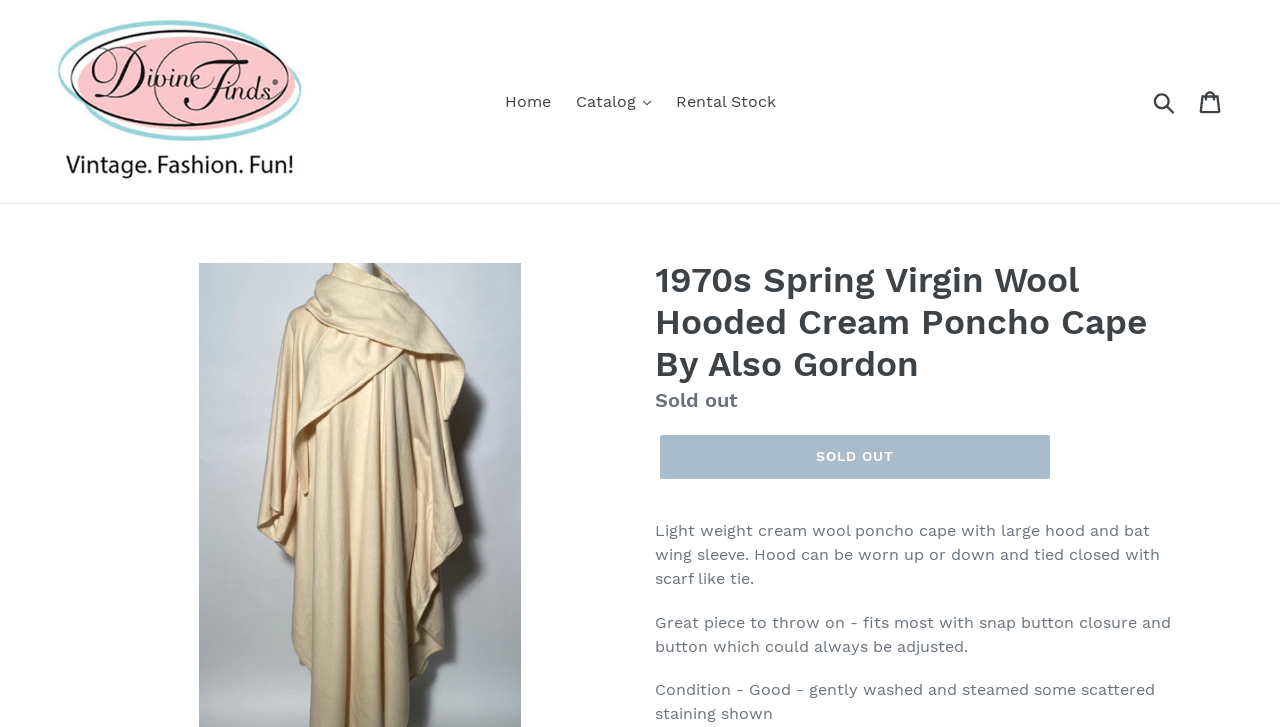Generate the text content of the main heading of the webpage.

1970s Spring Virgin Wool Hooded Cream Poncho Cape By Also Gordon